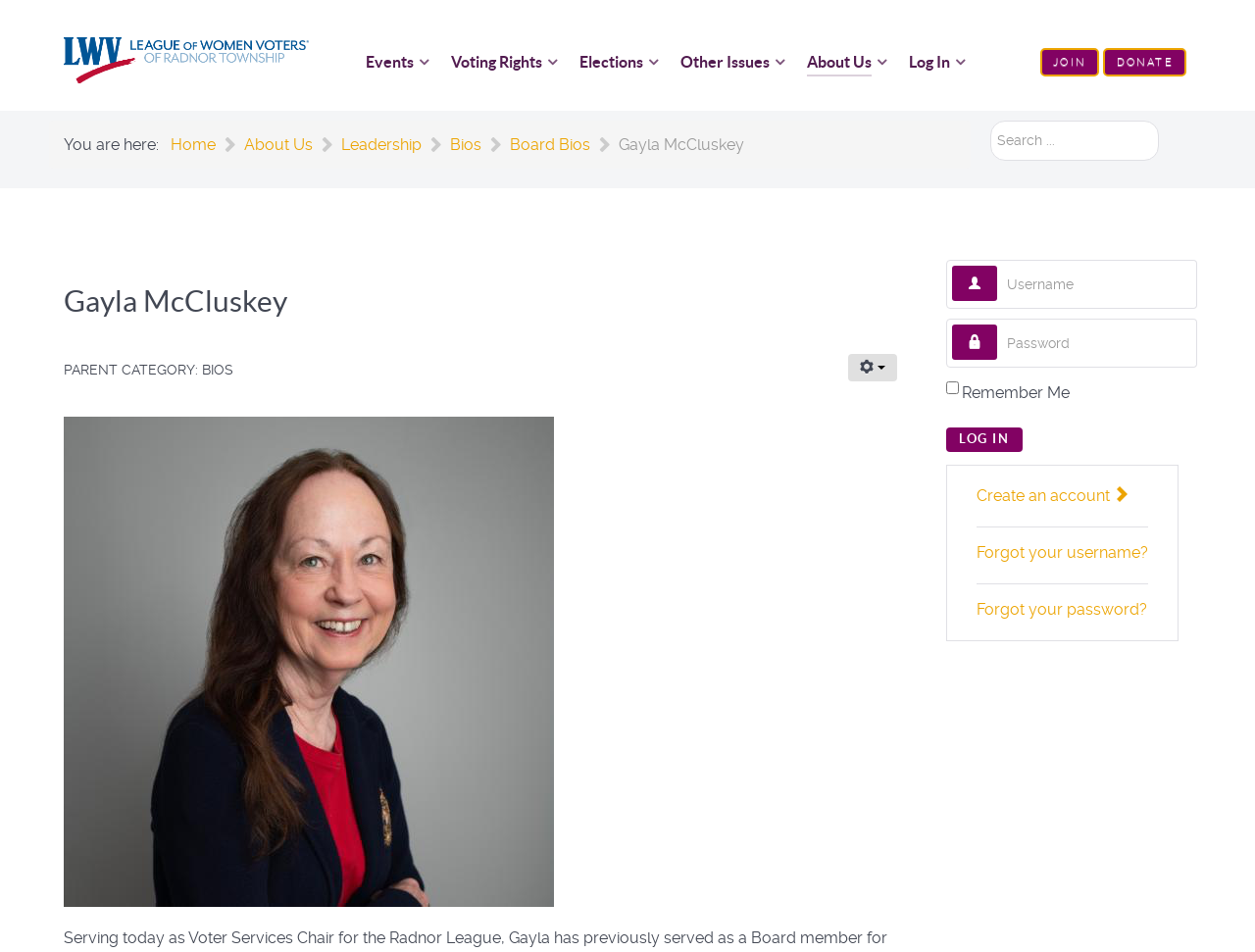Given the element description About Us, predict the bounding box coordinates for the UI element in the webpage screenshot. The format should be (top-left x, top-left y, bottom-right x, bottom-right y), and the values should be between 0 and 1.

[0.195, 0.136, 0.249, 0.169]